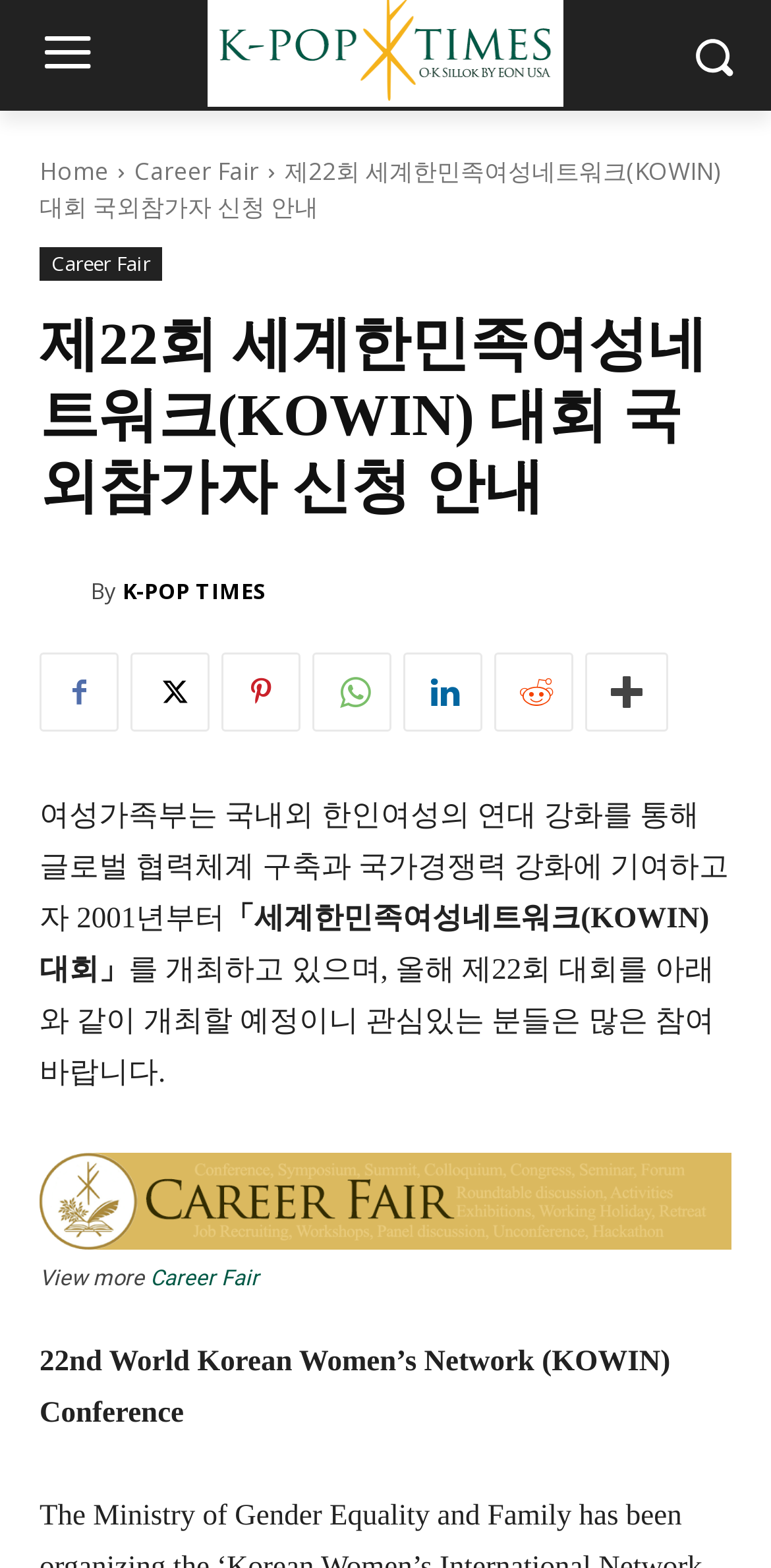Identify the coordinates of the bounding box for the element that must be clicked to accomplish the instruction: "Click the Home link".

[0.051, 0.098, 0.141, 0.12]